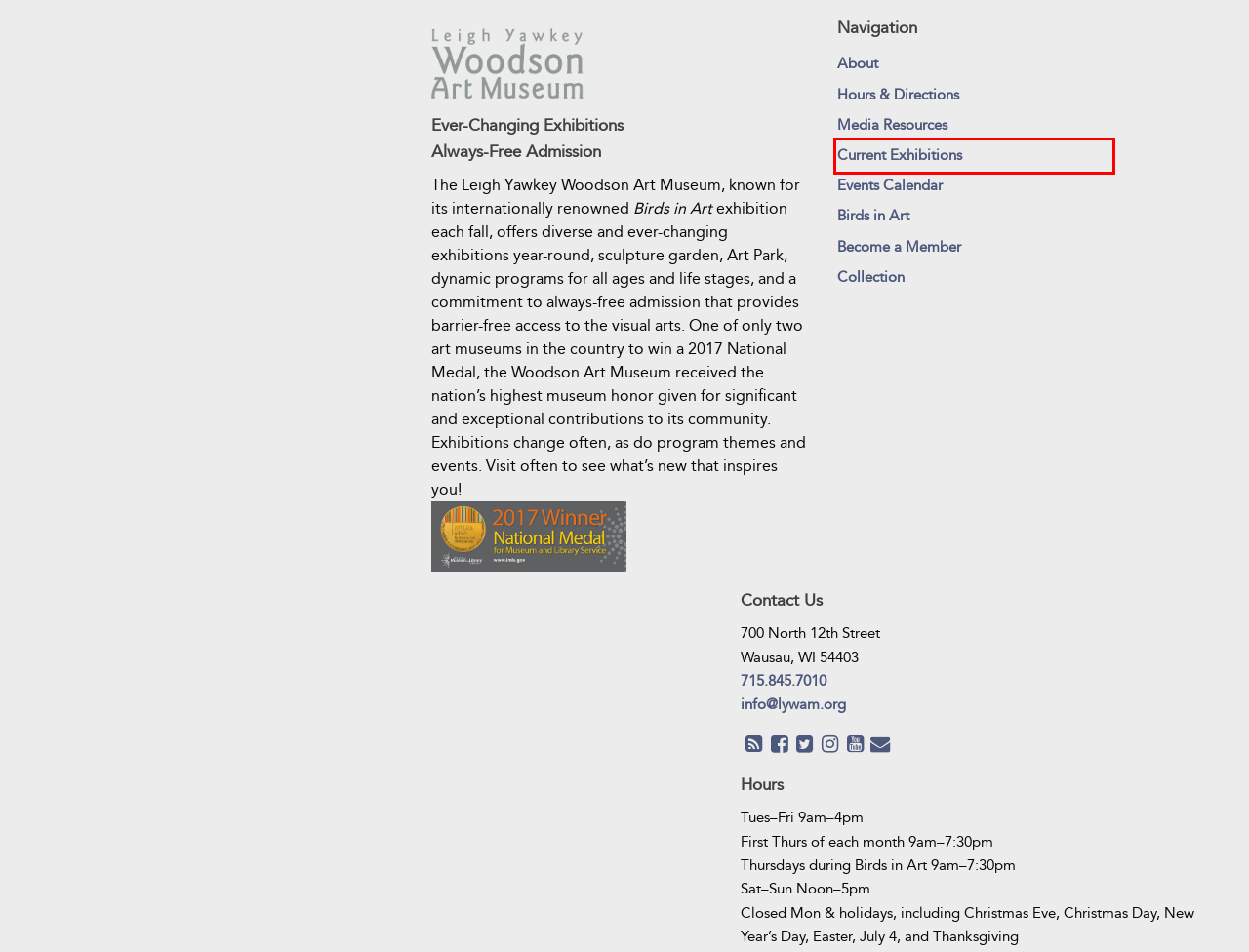You have a screenshot of a webpage where a red bounding box highlights a specific UI element. Identify the description that best matches the resulting webpage after the highlighted element is clicked. The choices are:
A. Terms and Conditions
B. Guest Artists
C. Media Resources
D. Woodson Wanderings
E. Activity Guides
F. Audio Tours
G. Current Exhibitions
H. Become a Member or Renew Membership

G